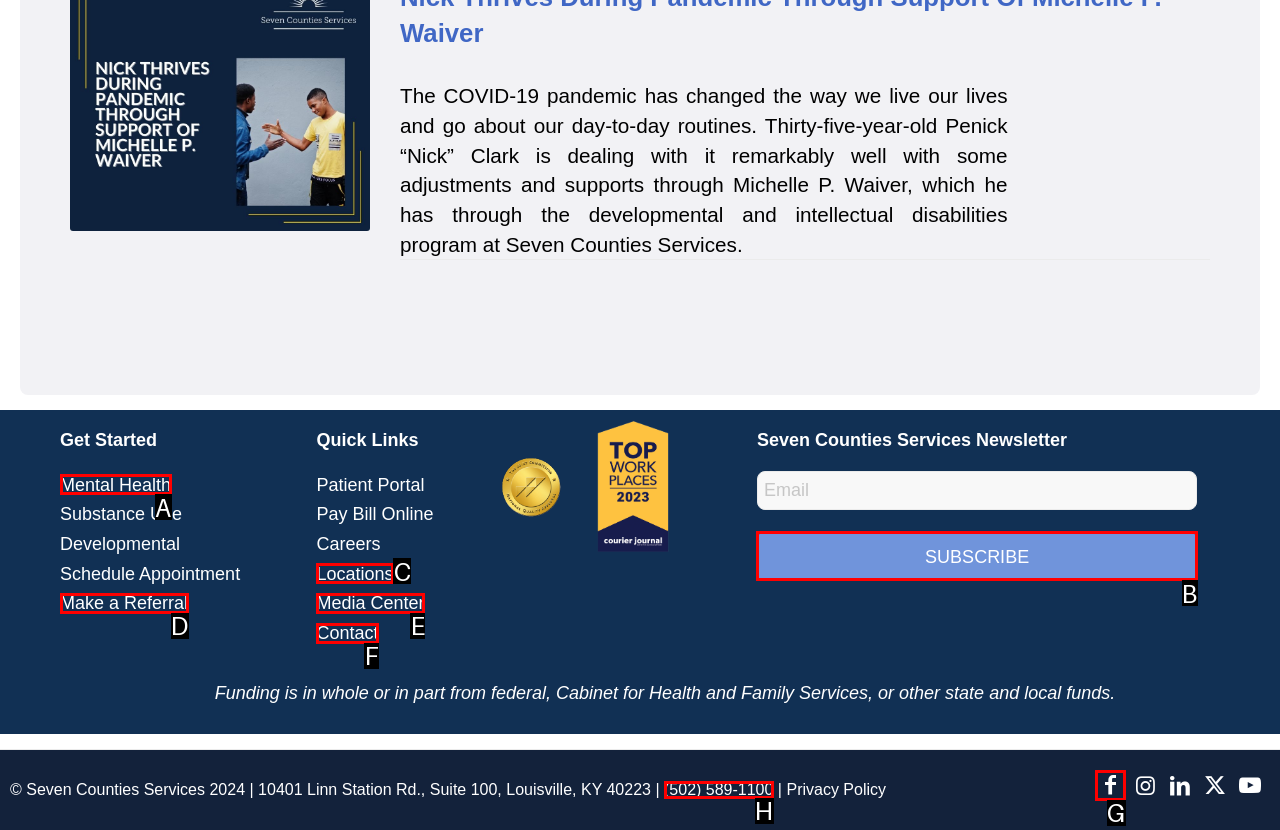Match the description: Make a Referral to the correct HTML element. Provide the letter of your choice from the given options.

D